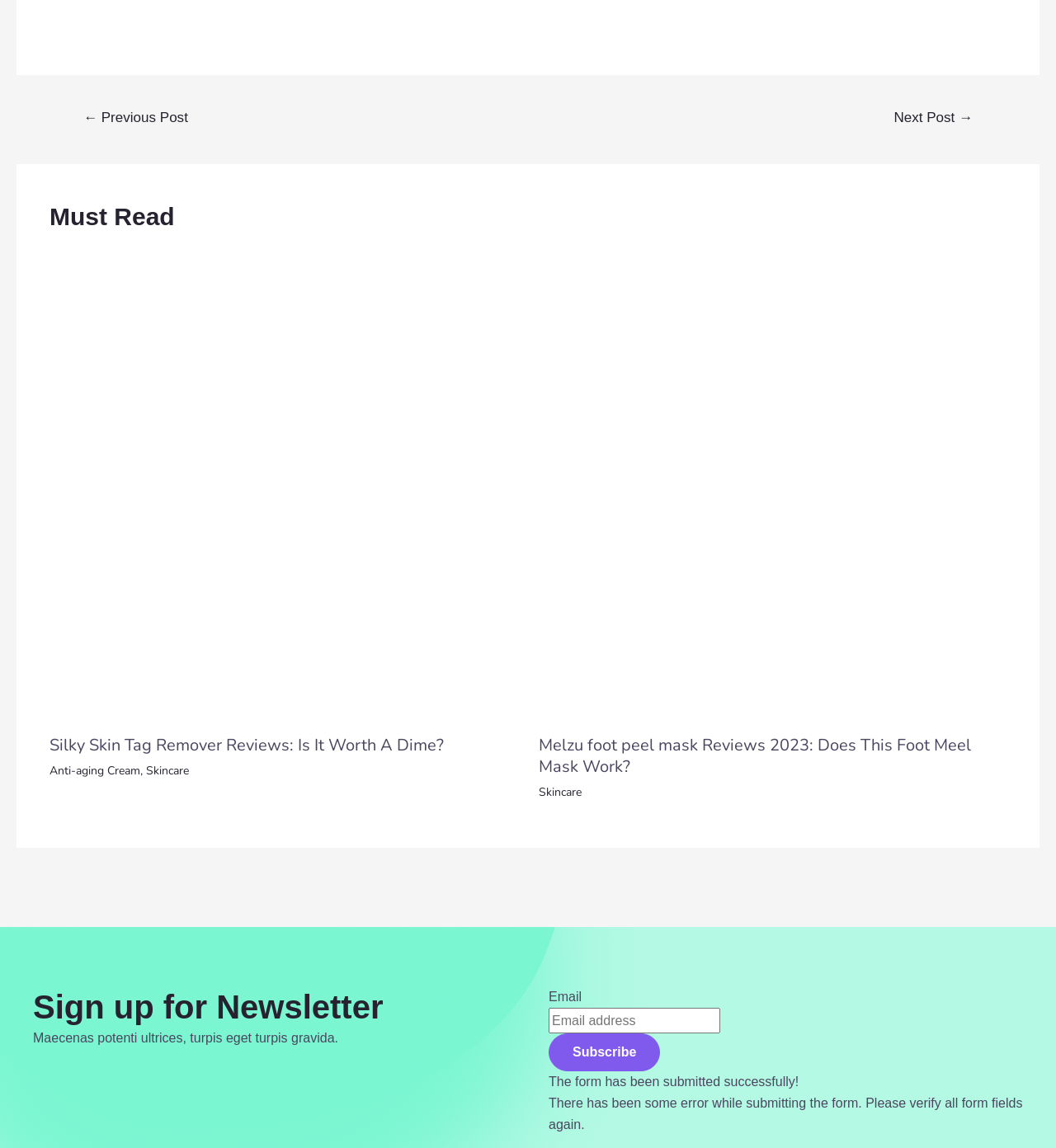How many articles are on this webpage? Look at the image and give a one-word or short phrase answer.

2